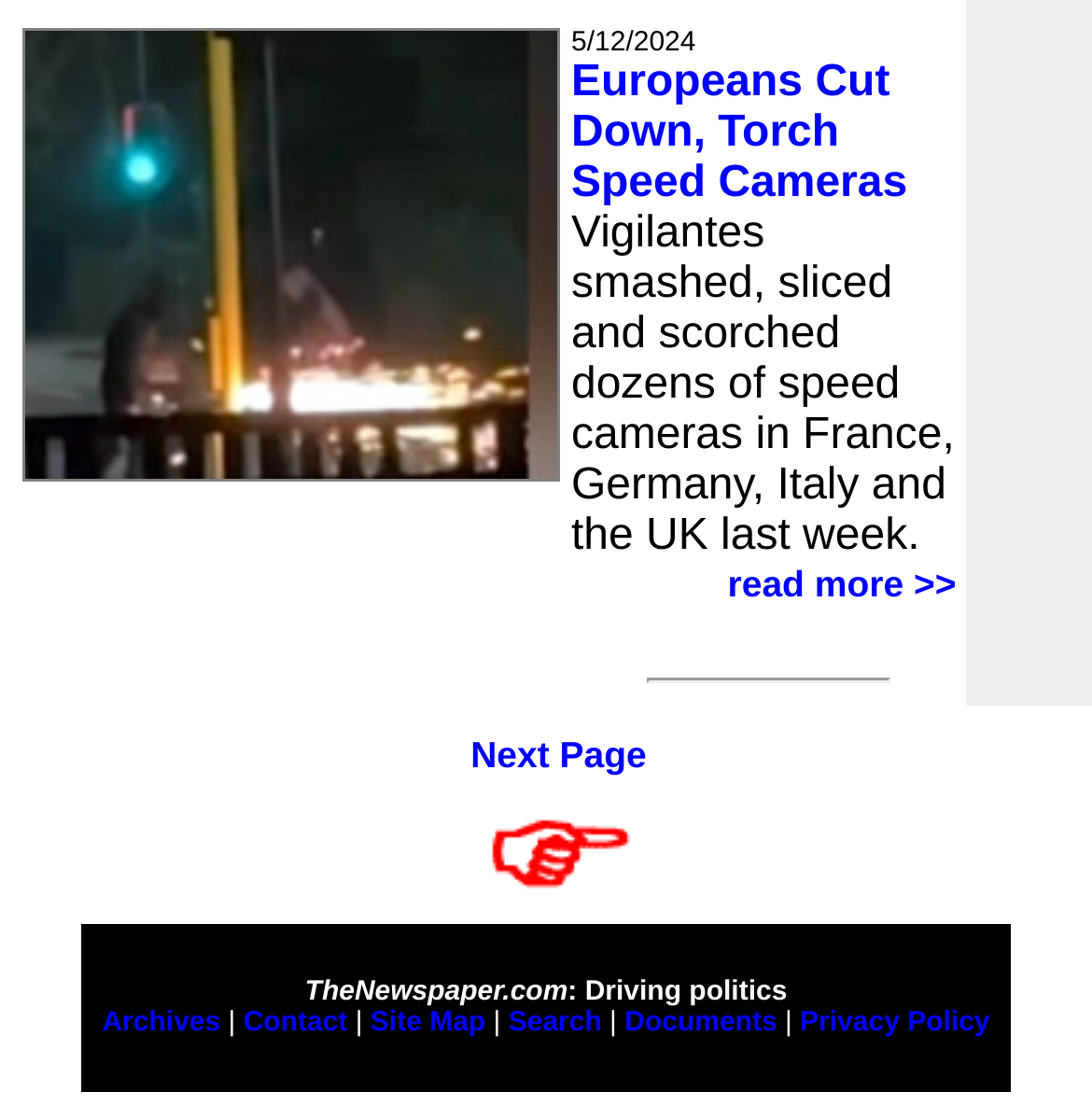Using the information from the screenshot, answer the following question thoroughly:
What is the website's name?

The website's name can be determined by reading the static text 'TheNewspaper.com: Driving politics' which appears to be the website's title or header.